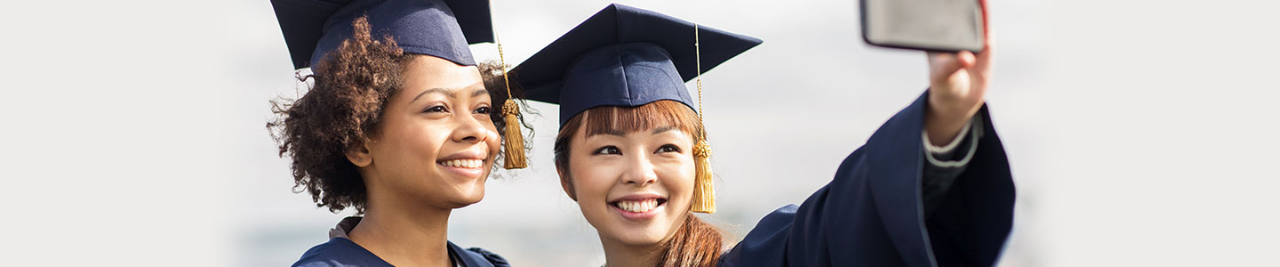Utilize the details in the image to thoroughly answer the following question: What is the atmosphere around the graduates?

The caption describes the atmosphere around the graduates as lively, which suggests a joyful and celebratory mood, fitting for a graduation ceremony.